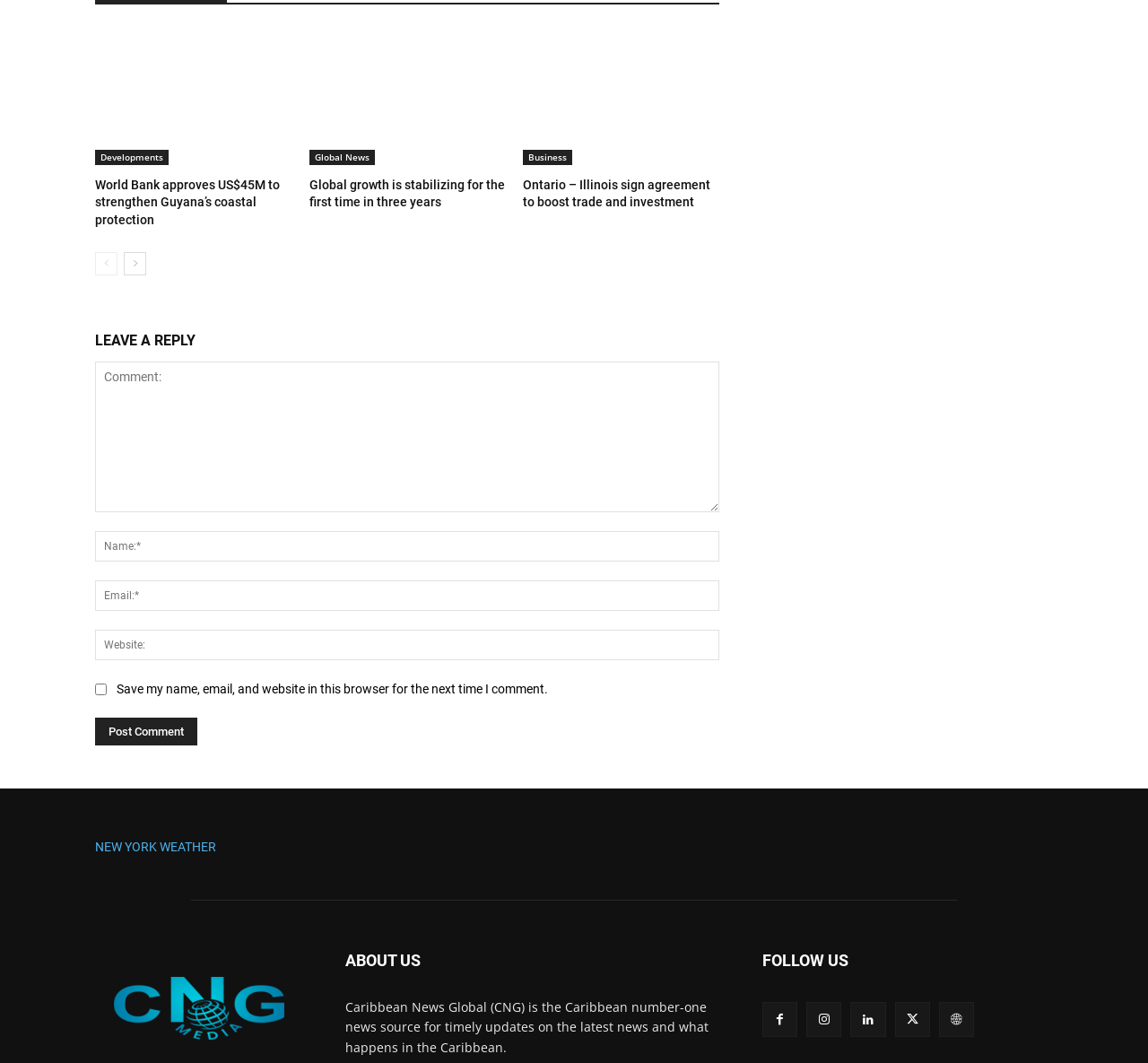Provide a one-word or one-phrase answer to the question:
How many textboxes are there in the comment section?

4